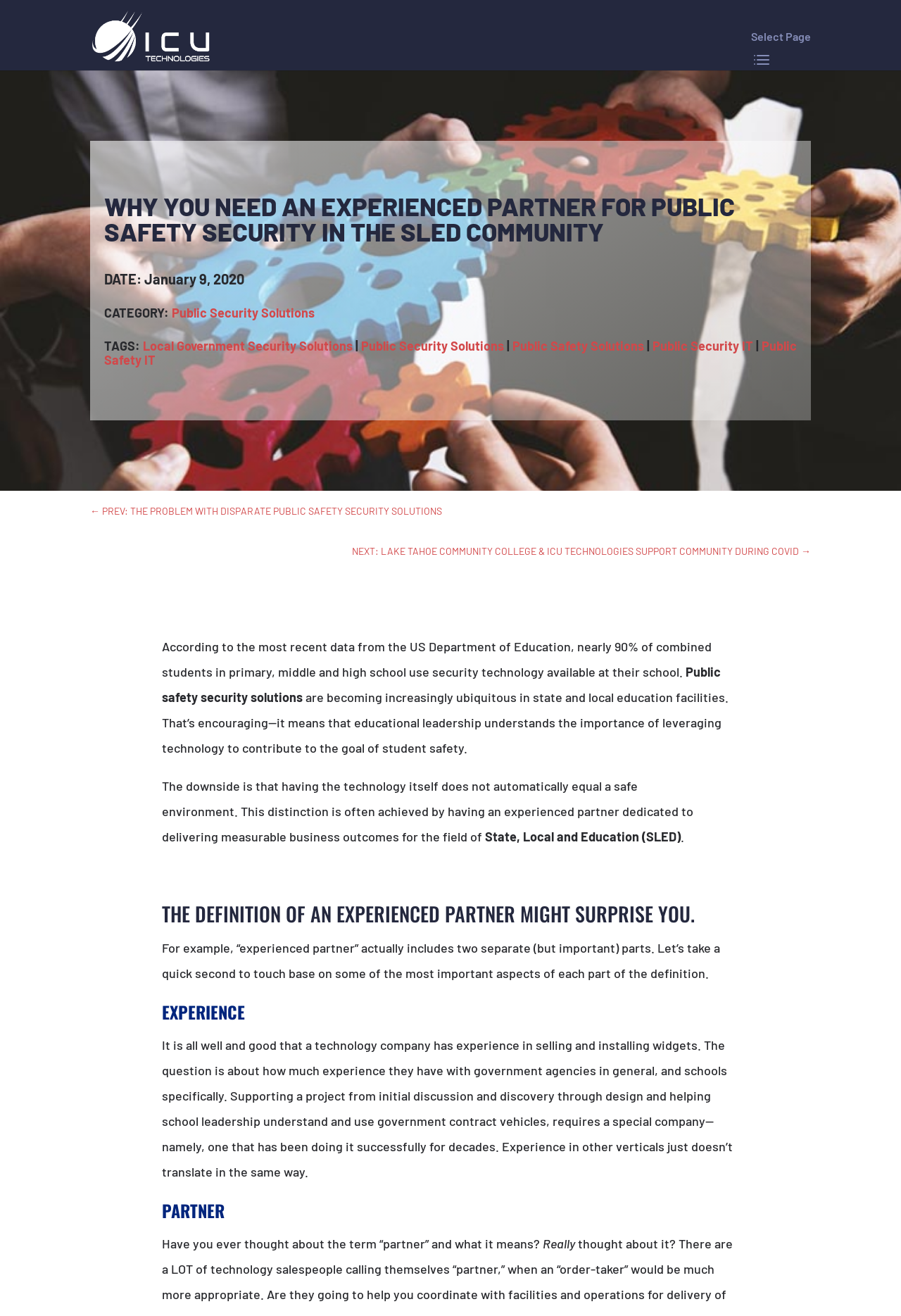Identify the bounding box for the given UI element using the description provided. Coordinates should be in the format (top-left x, top-left y, bottom-right x, bottom-right y) and must be between 0 and 1. Here is the description: Public Security IT

[0.724, 0.257, 0.836, 0.269]